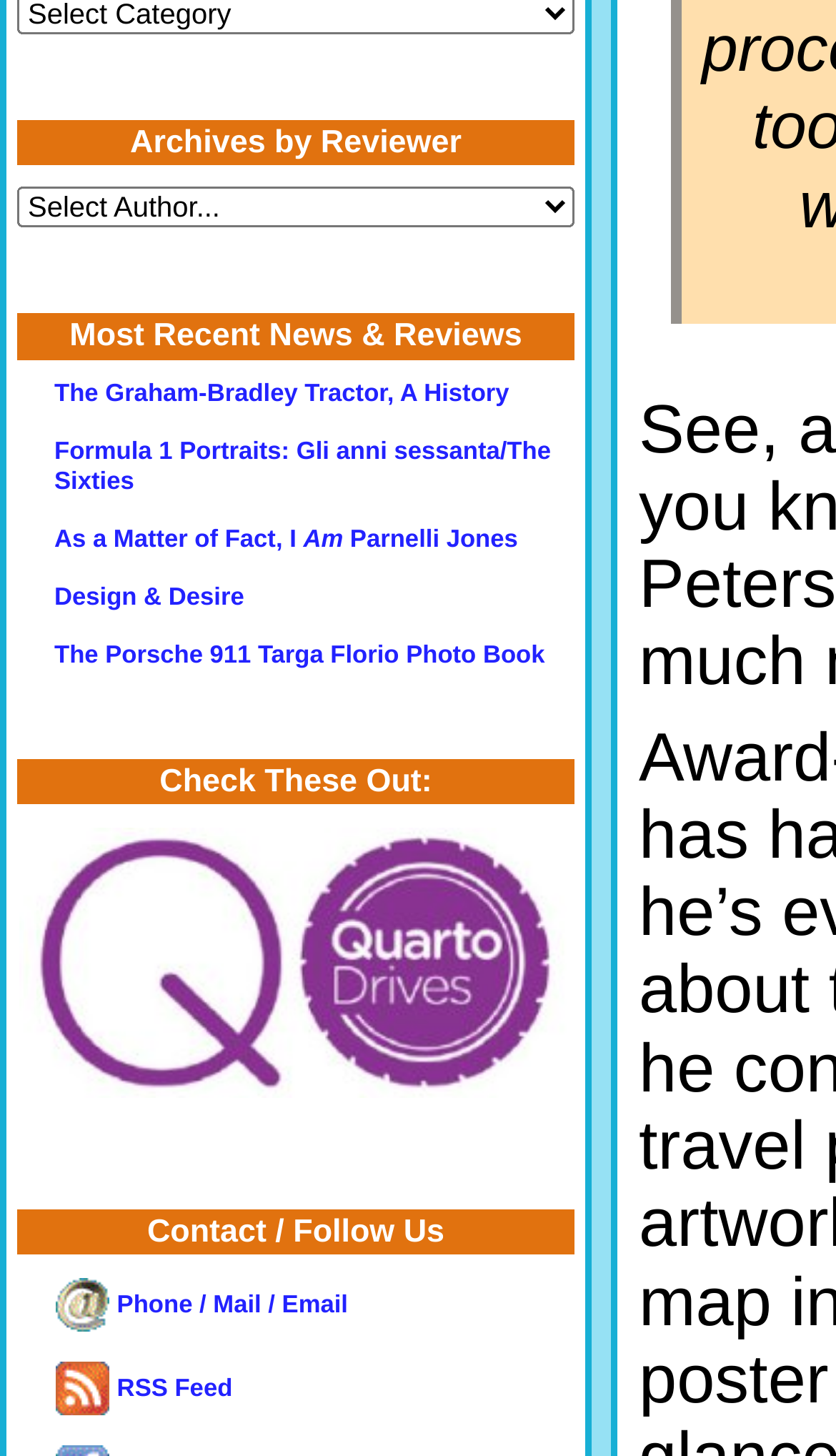What is the second book listed?
Please answer the question with a detailed and comprehensive explanation.

The second book listed is 'Formula 1 Portraits: Gli anni sessanta/The Sixties', which suggests that the title of the book is Formula 1 Portraits.